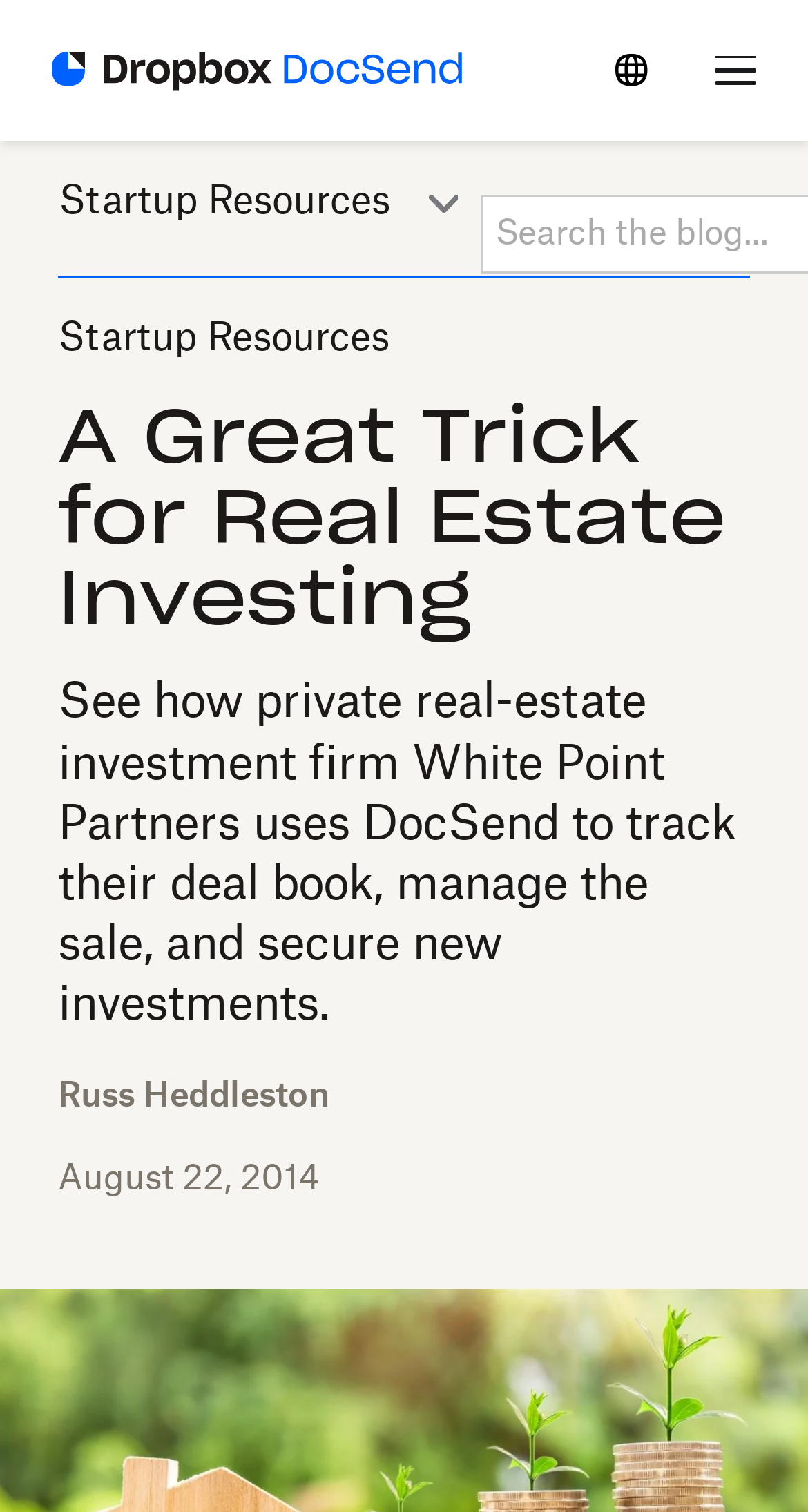From the details in the image, provide a thorough response to the question: What is the date mentioned in the article?

The date is mentioned in the article as the time when the article was written or published, which is August 22, 2014.